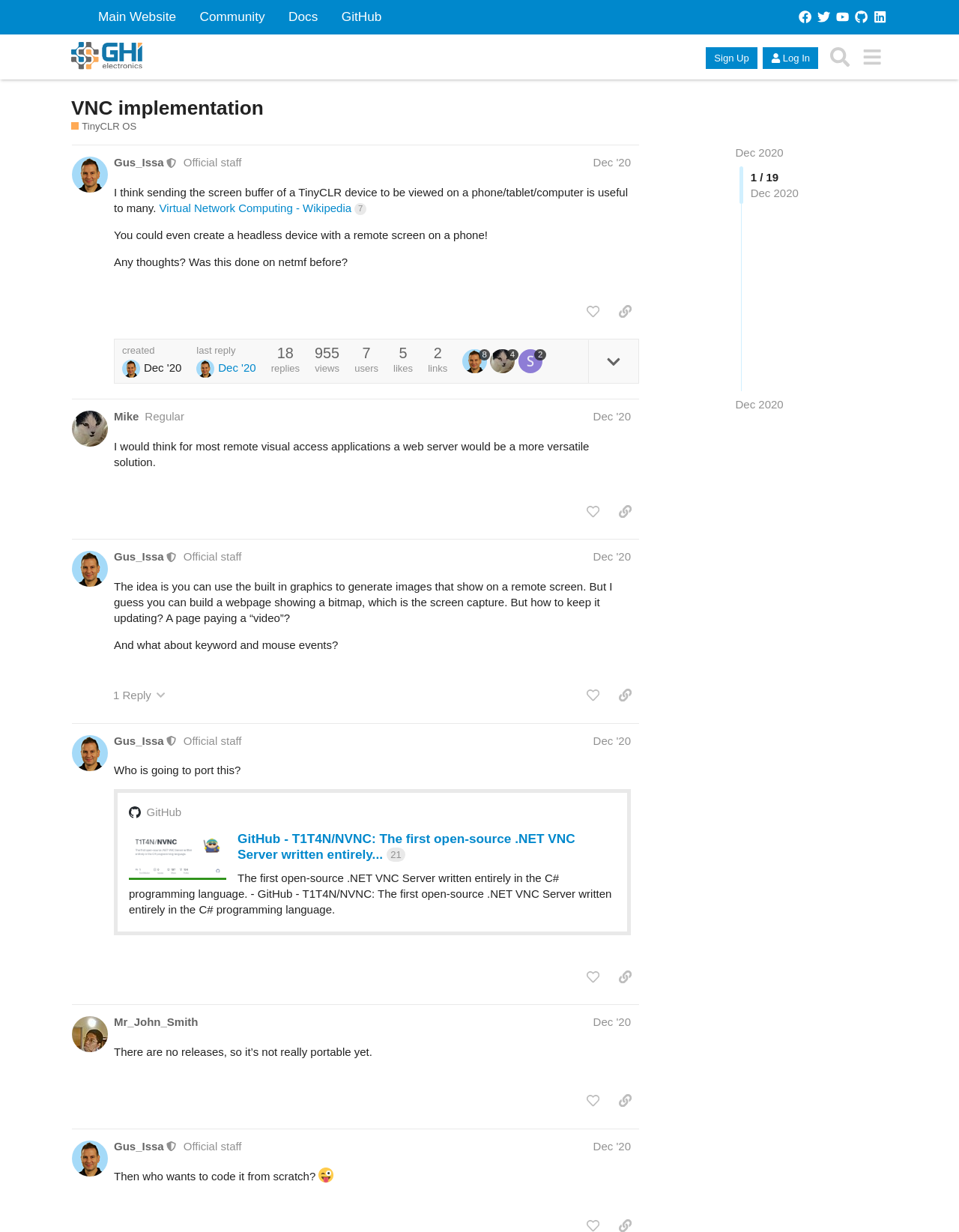Find the bounding box coordinates for the element that must be clicked to complete the instruction: "Click on the 'Gus_Issa' link". The coordinates should be four float numbers between 0 and 1, indicated as [left, top, right, bottom].

[0.119, 0.126, 0.171, 0.138]